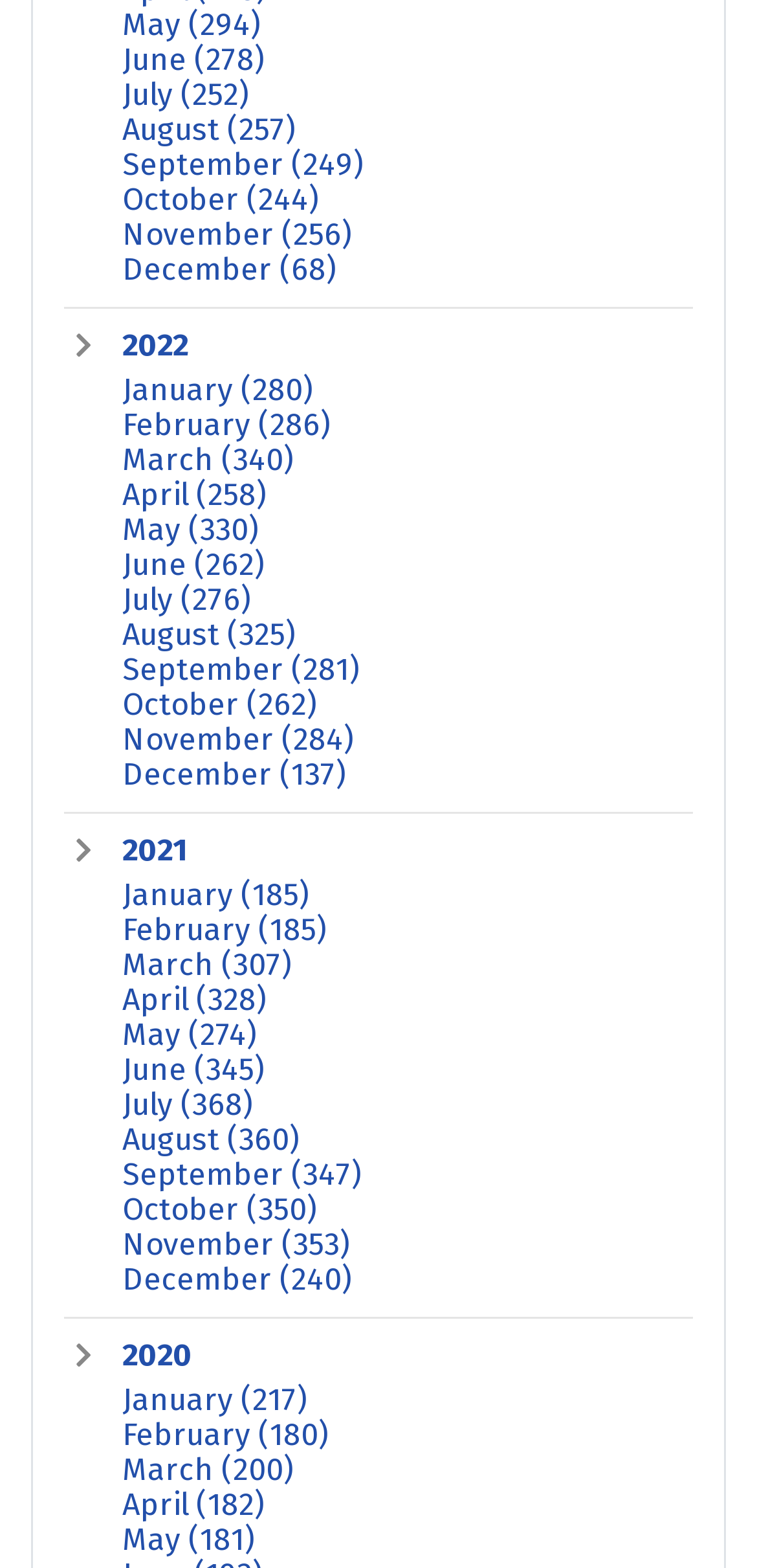What is the symbol preceding the year 2022?
Please provide a single word or phrase in response based on the screenshot.

